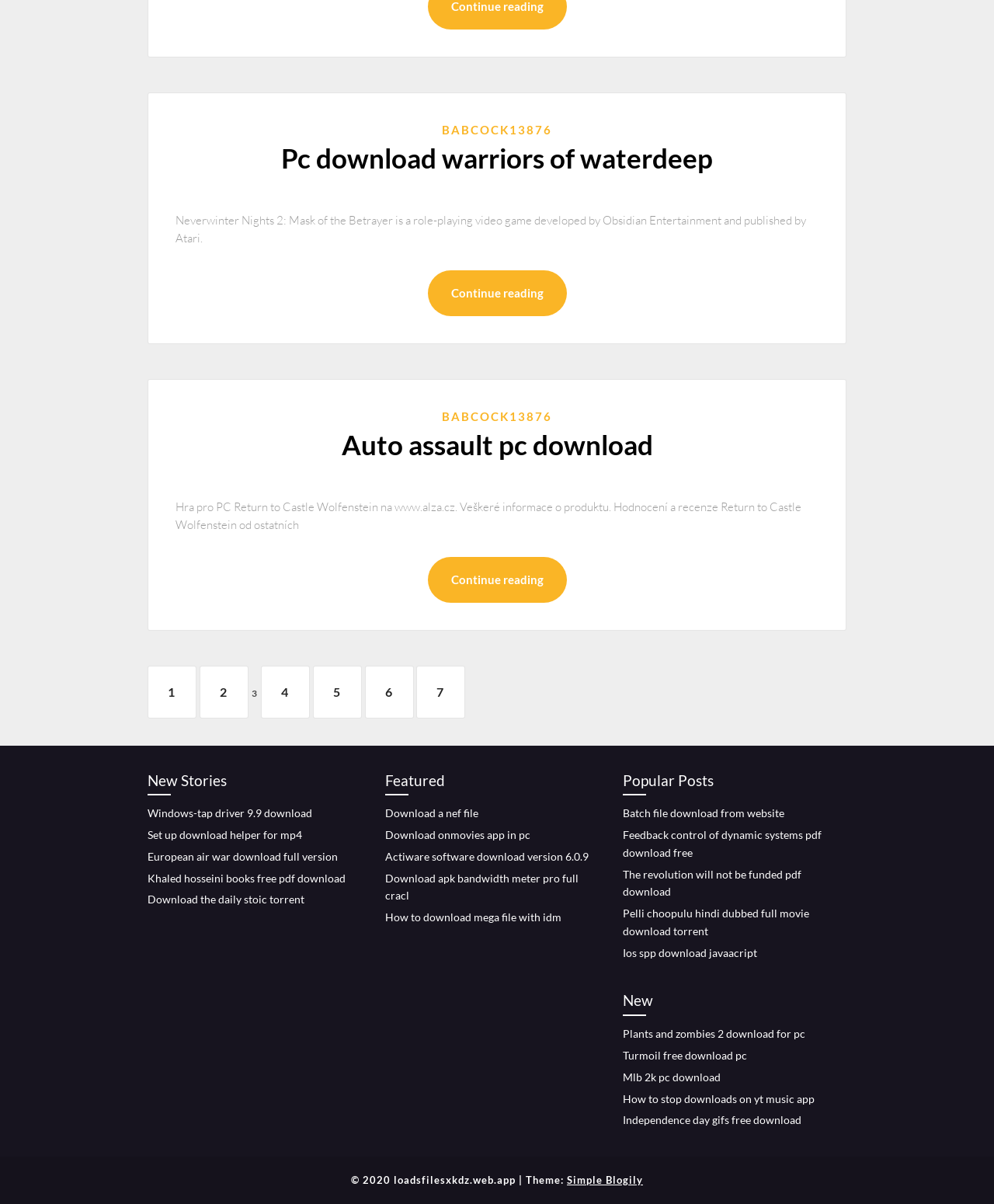How many articles are on this webpage? Examine the screenshot and reply using just one word or a brief phrase.

2